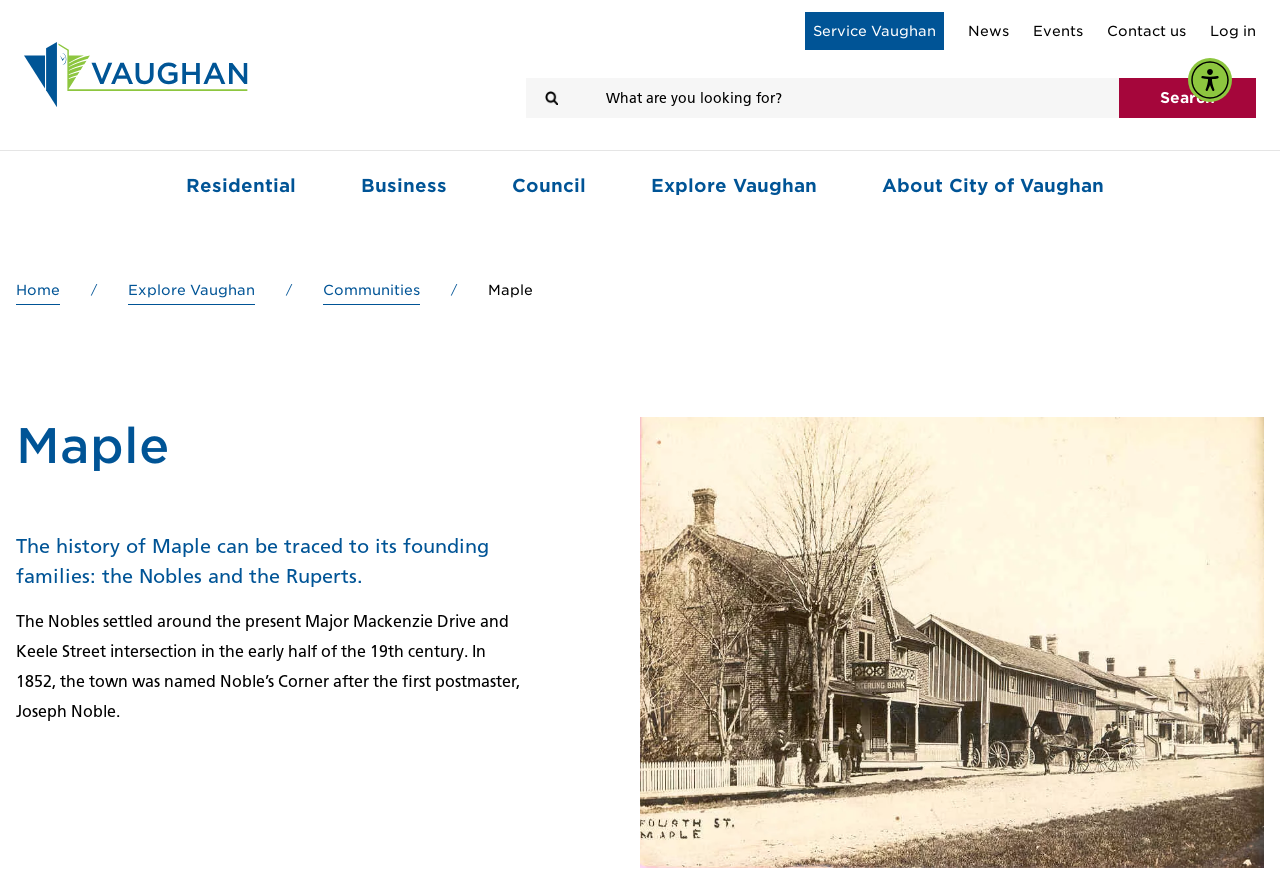Using the provided element description "Service Vaughan", determine the bounding box coordinates of the UI element.

[0.629, 0.013, 0.738, 0.056]